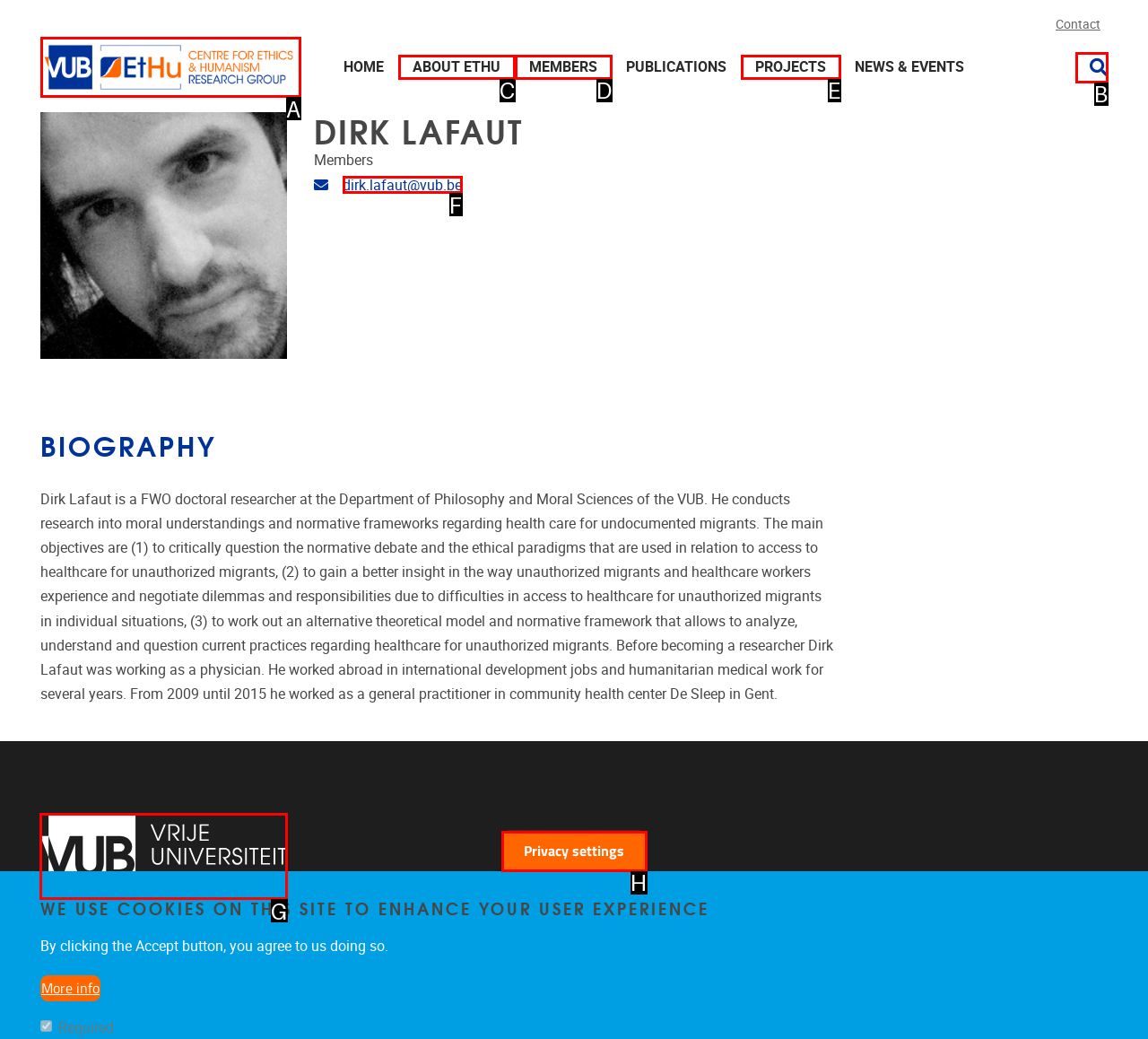Which HTML element should be clicked to complete the following task: Click the 'VUB logo'?
Answer with the letter corresponding to the correct choice.

G